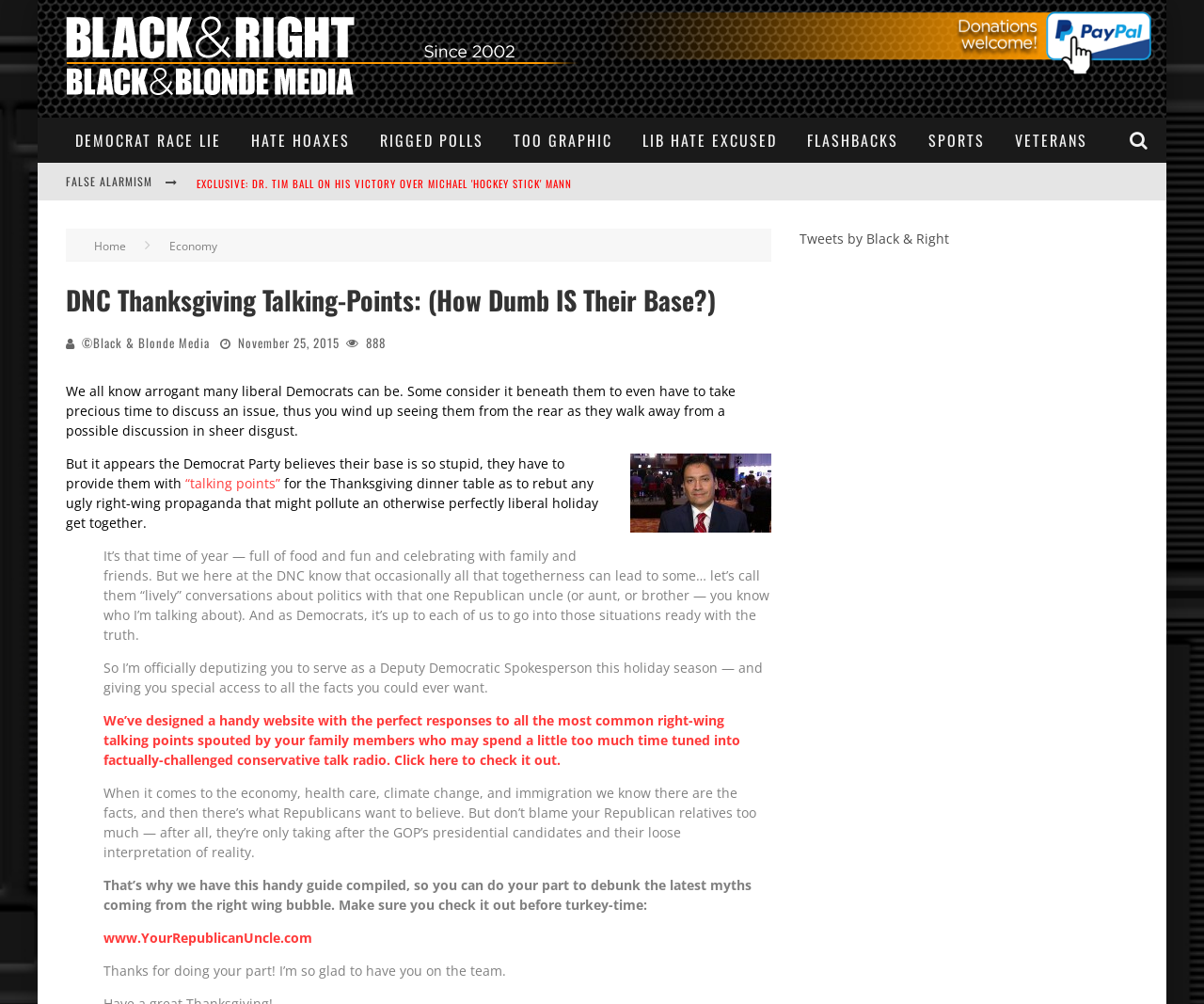Kindly determine the bounding box coordinates of the area that needs to be clicked to fulfill this instruction: "Subscribe to the newsletter".

None